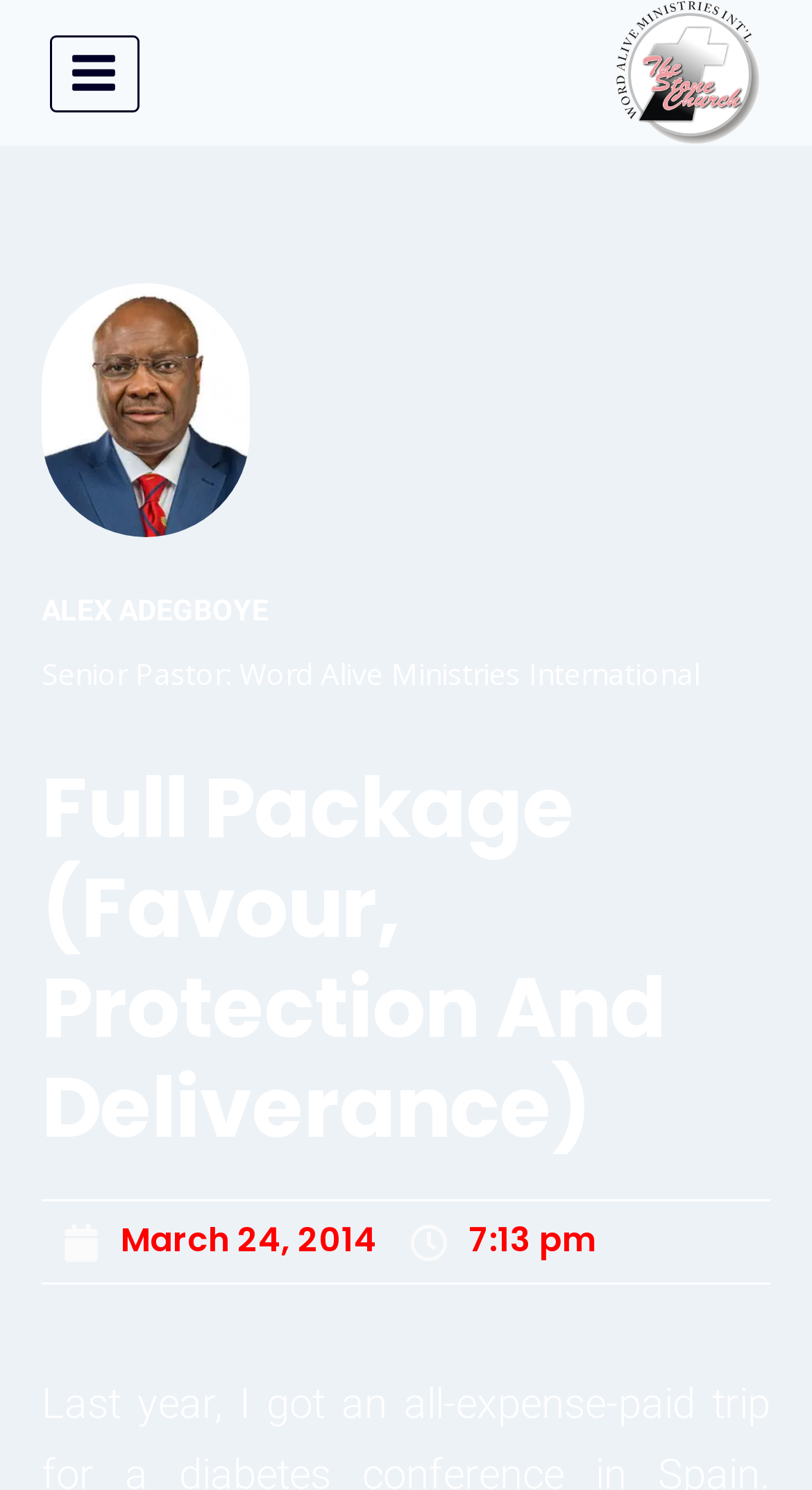What is the name of the senior pastor? Analyze the screenshot and reply with just one word or a short phrase.

Alex Adegboye